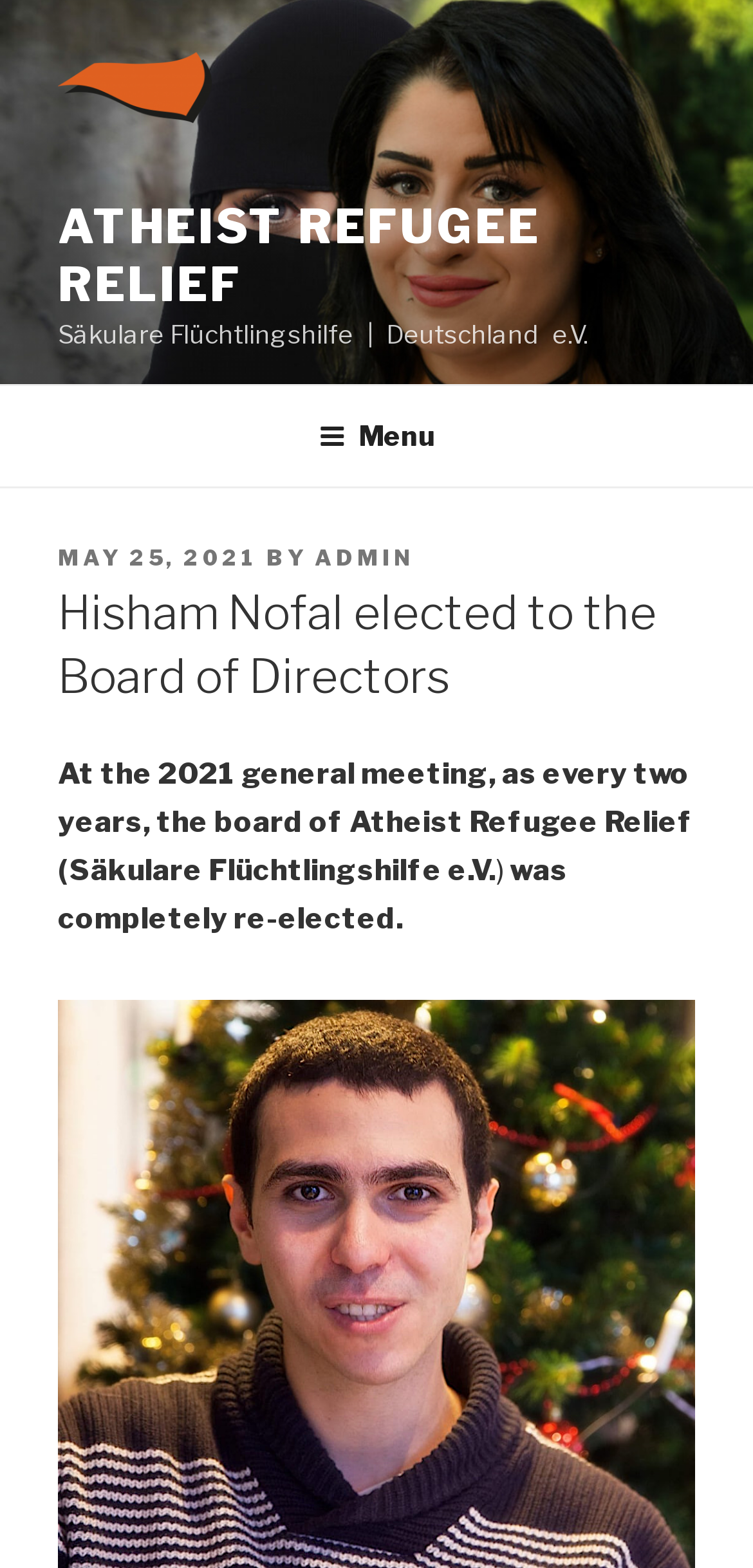For the given element description aria-label="Search", determine the bounding box coordinates of the UI element. The coordinates should follow the format (top-left x, top-left y, bottom-right x, bottom-right y) and be within the range of 0 to 1.

None